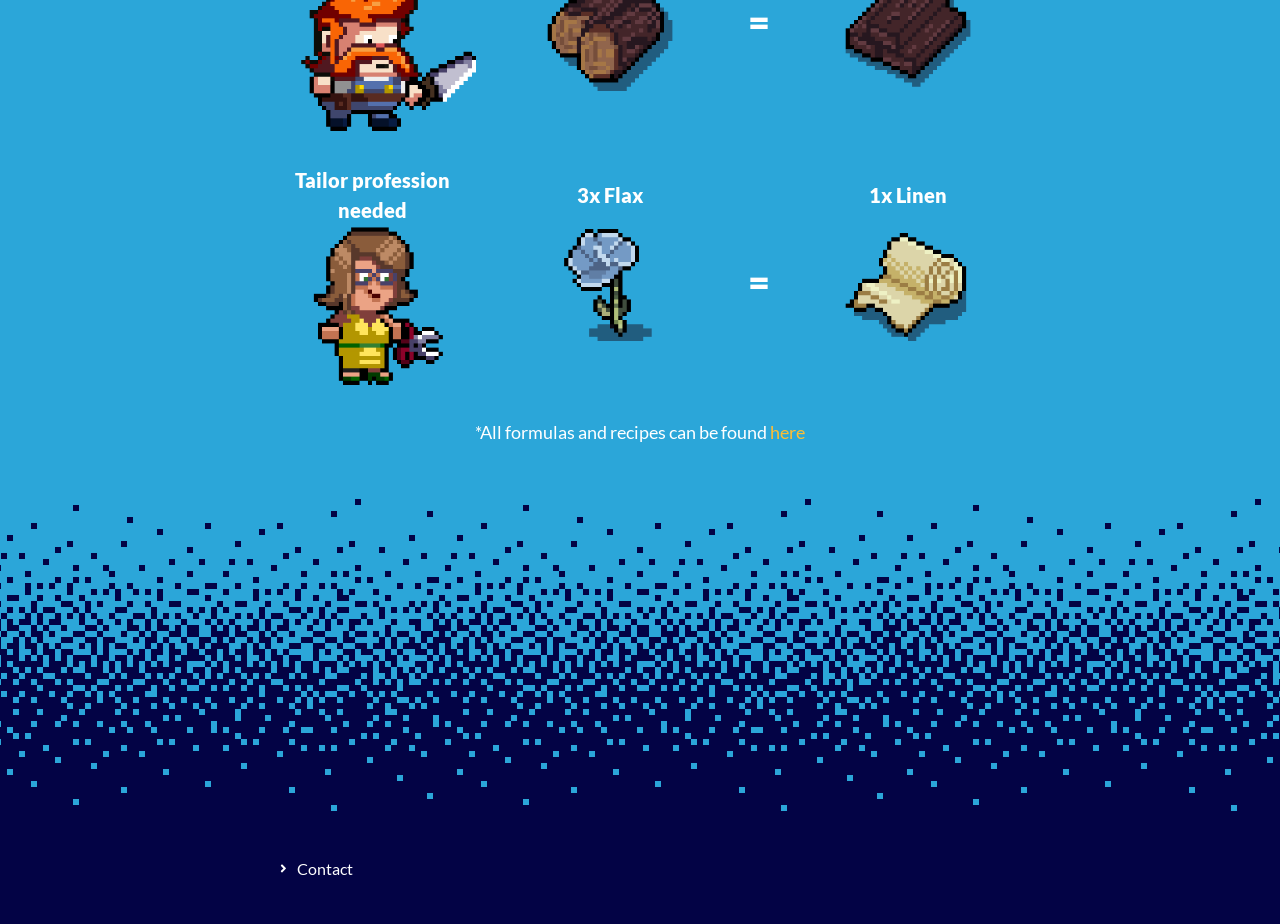Identify the bounding box coordinates for the UI element that matches this description: "alt="Pinterest"".

[0.552, 0.926, 0.589, 0.95]